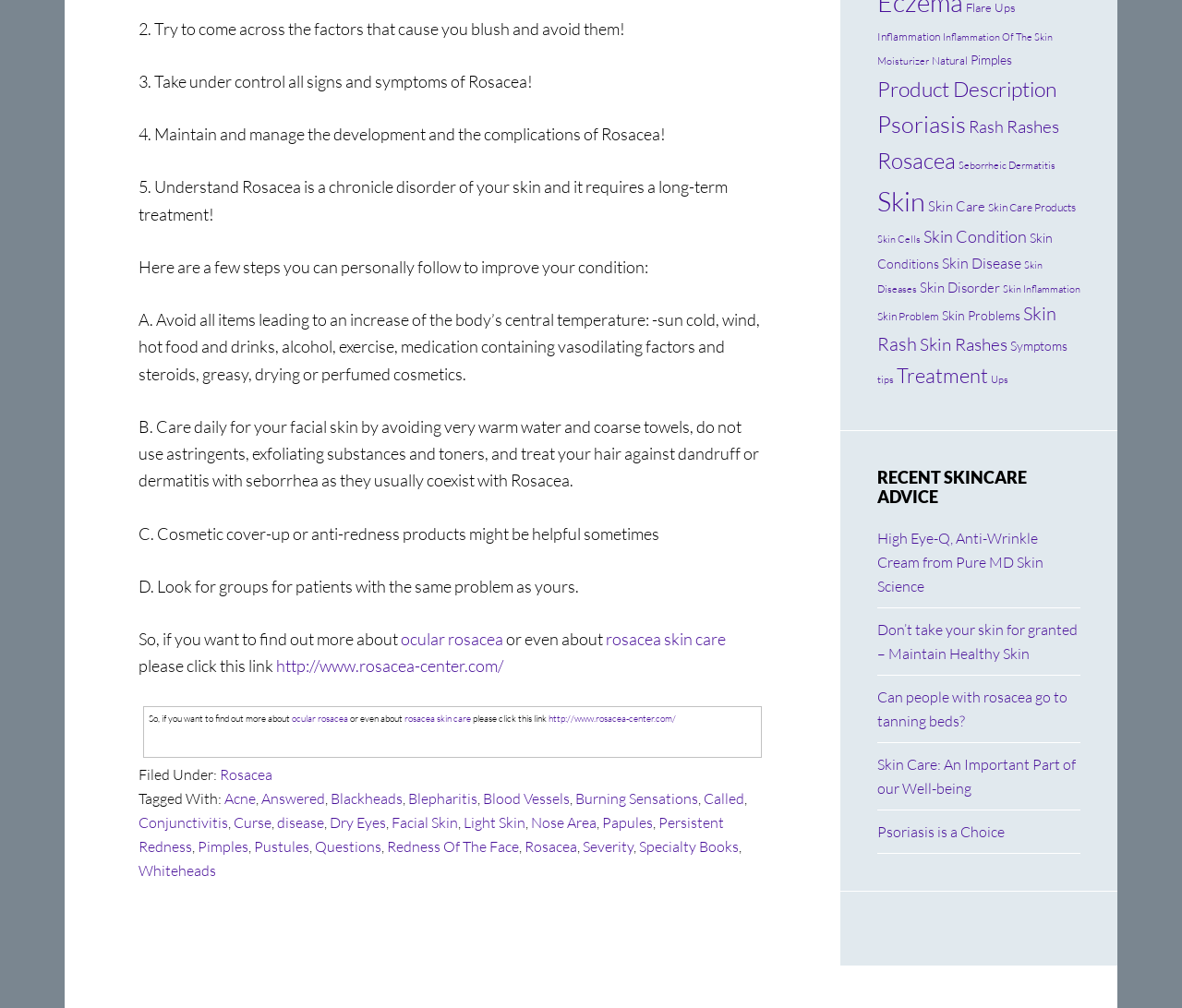Please identify the bounding box coordinates of the element's region that should be clicked to execute the following instruction: "Read about Rosacea skin care". The bounding box coordinates must be four float numbers between 0 and 1, i.e., [left, top, right, bottom].

[0.512, 0.624, 0.614, 0.644]